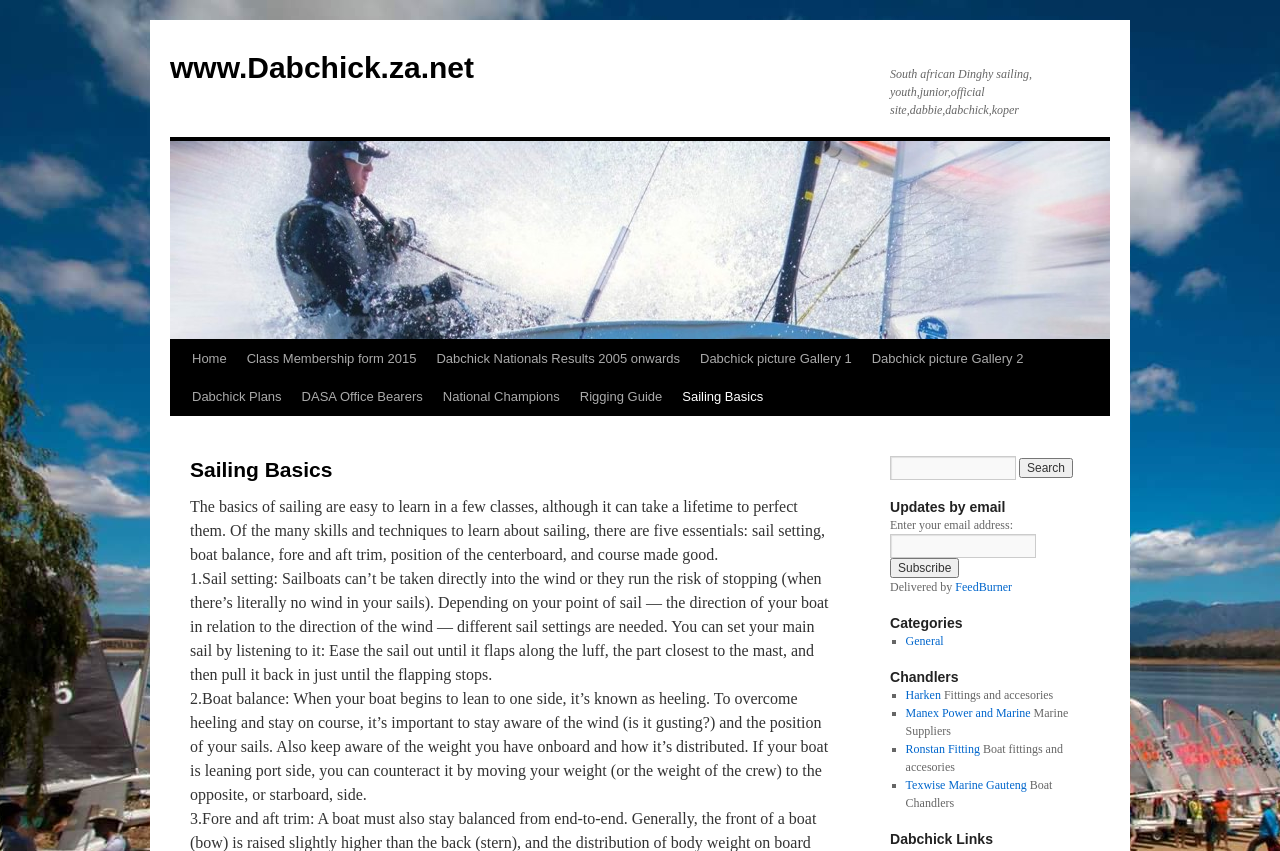Please look at the image and answer the question with a detailed explanation: What is the purpose of the textbox under the 'Updates by email' heading?

The textbox under the 'Updates by email' heading is used to enter an email address to receive updates by email. It is located with a bounding box coordinate of [0.695, 0.627, 0.809, 0.656] and is required to subscribe to the updates.